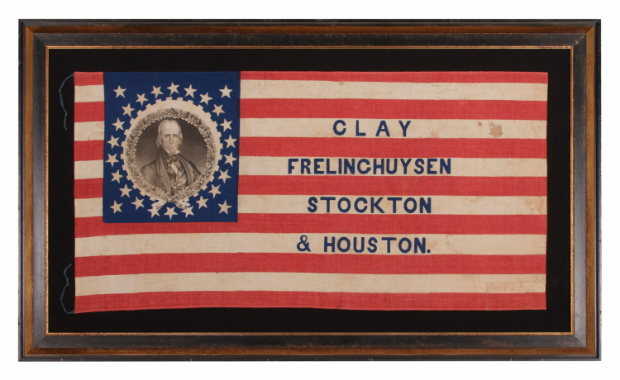How many stars are on the American parade flag?
Based on the screenshot, respond with a single word or phrase.

26